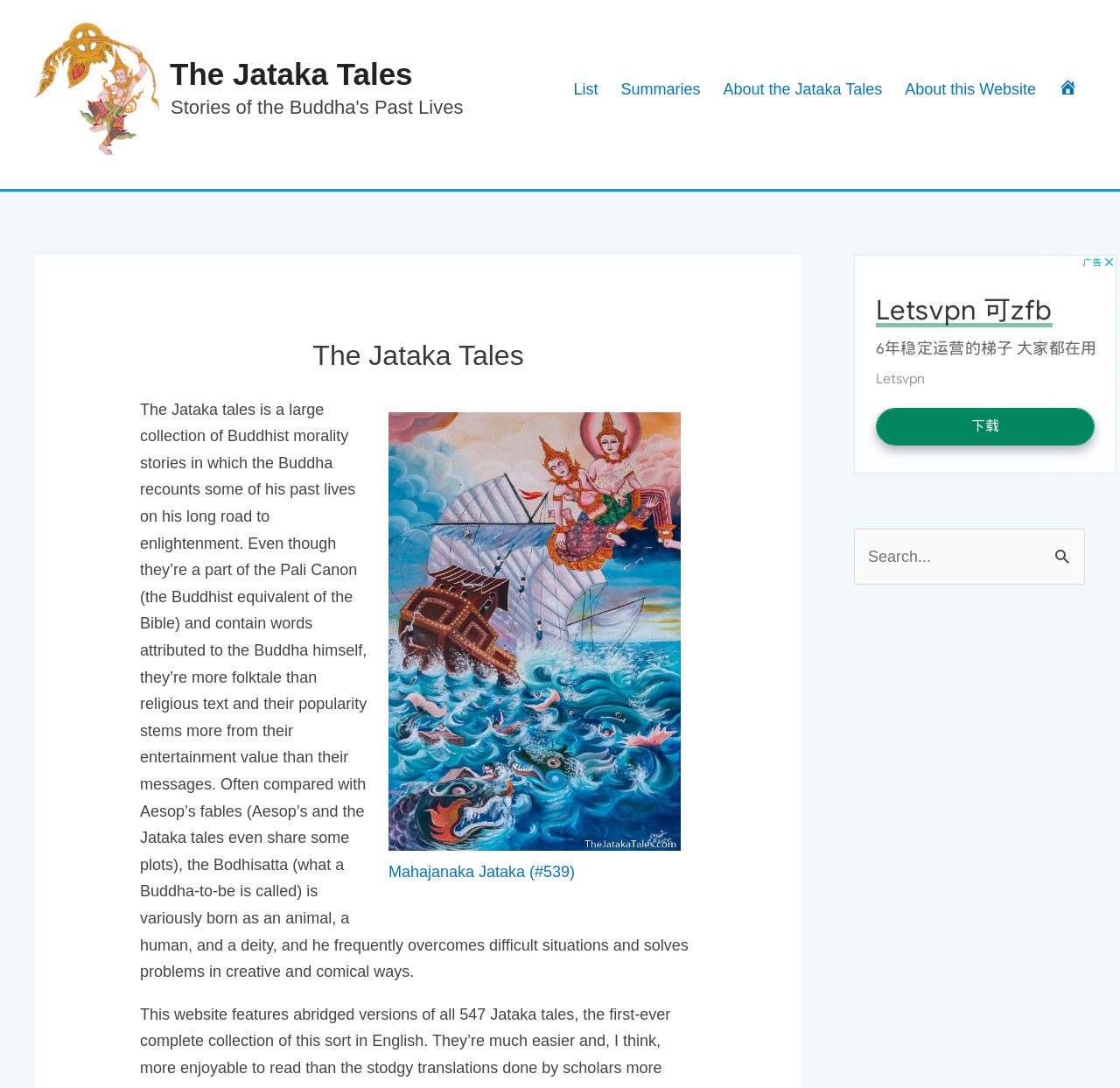Determine the bounding box coordinates of the section to be clicked to follow the instruction: "Click on the image to view a larger version". The coordinates should be given as four float numbers between 0 and 1, formatted as [left, top, right, bottom].

[0.027, 0.019, 0.145, 0.145]